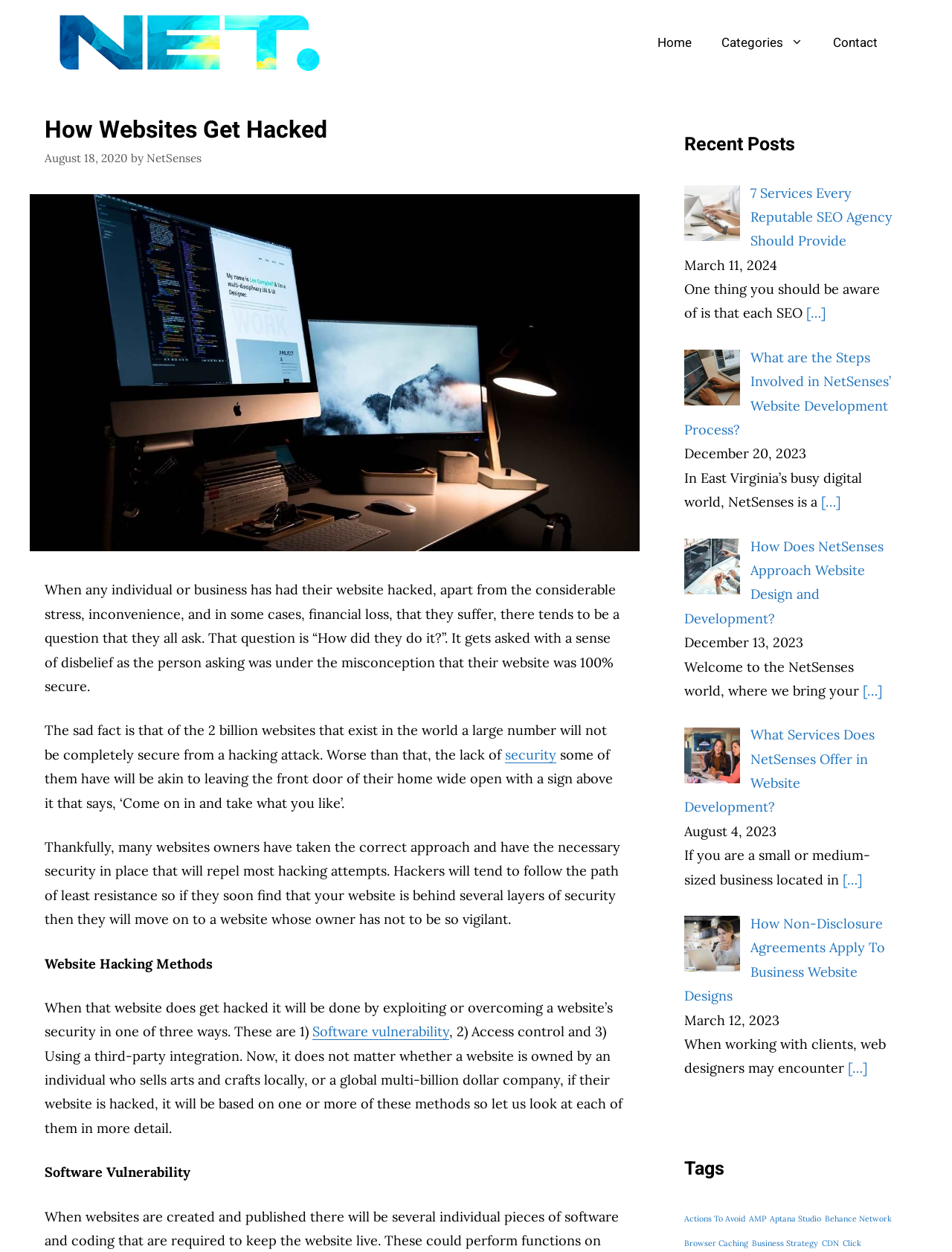With reference to the image, please provide a detailed answer to the following question: How many methods of website hacking are mentioned in the article?

The article mentions that website hacking can be done by exploiting or overcoming a website's security in one of three ways: software vulnerability, access control, and using a third-party integration.